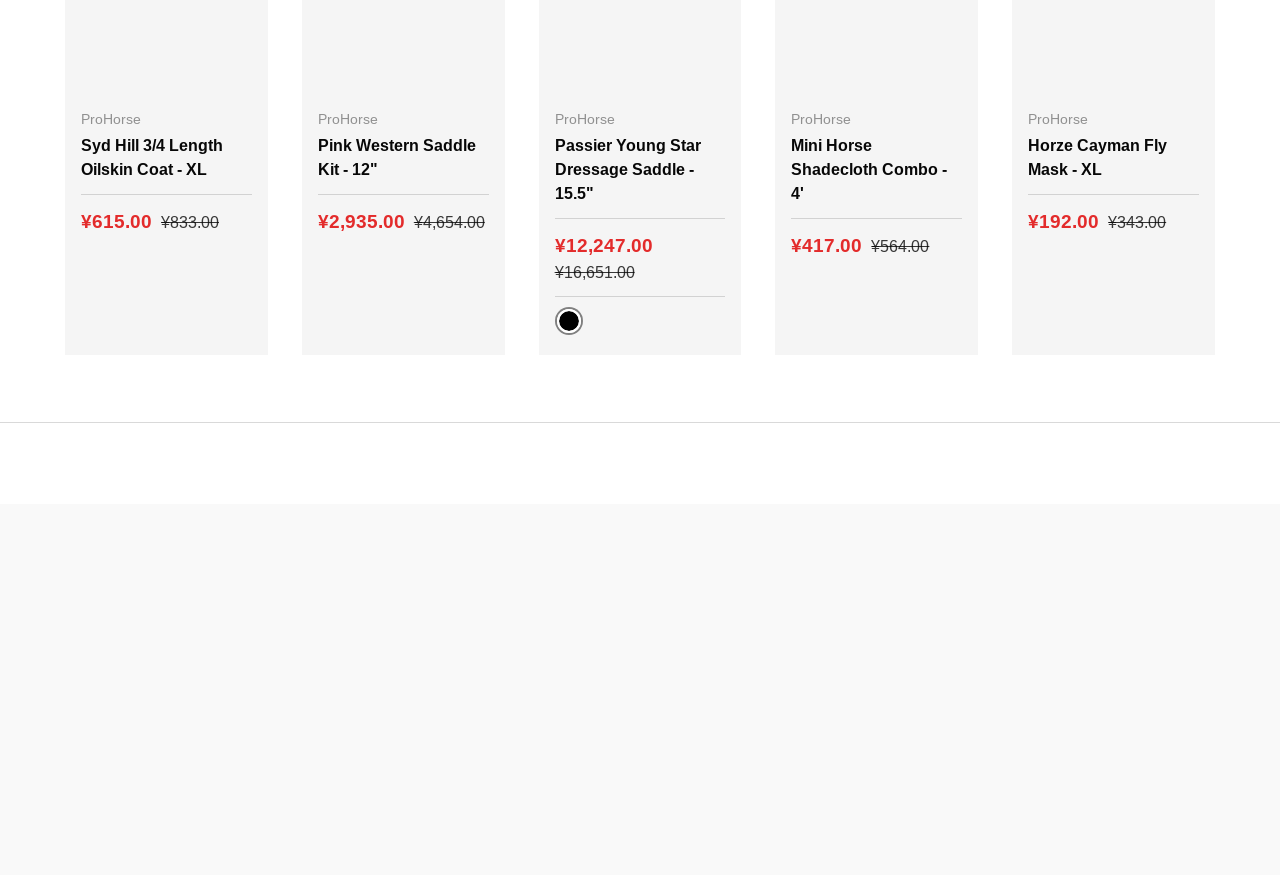Identify the bounding box coordinates for the element you need to click to achieve the following task: "Click the 'Frequently Asked Questions' link". The coordinates must be four float values ranging from 0 to 1, formatted as [left, top, right, bottom].

[0.05, 0.702, 0.206, 0.723]